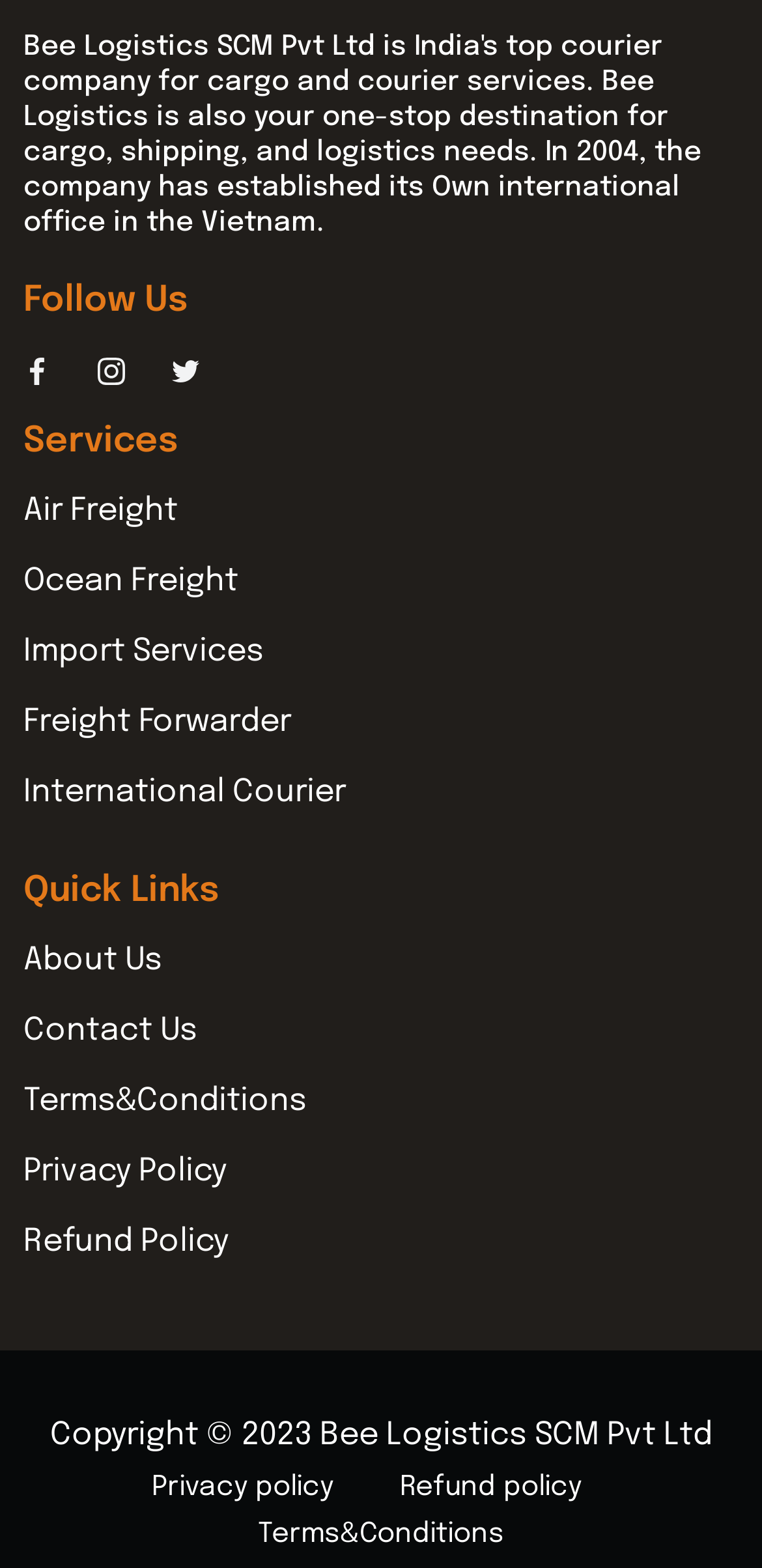Please predict the bounding box coordinates of the element's region where a click is necessary to complete the following instruction: "search for something". The coordinates should be represented by four float numbers between 0 and 1, i.e., [left, top, right, bottom].

None